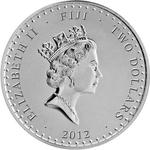What is the year inscribed on the coin?
Please provide a detailed and thorough answer to the question.

The year inscribed on the coin is 2012, as stated in the caption. This information is provided to indicate the year in which the coin was minted or issued.